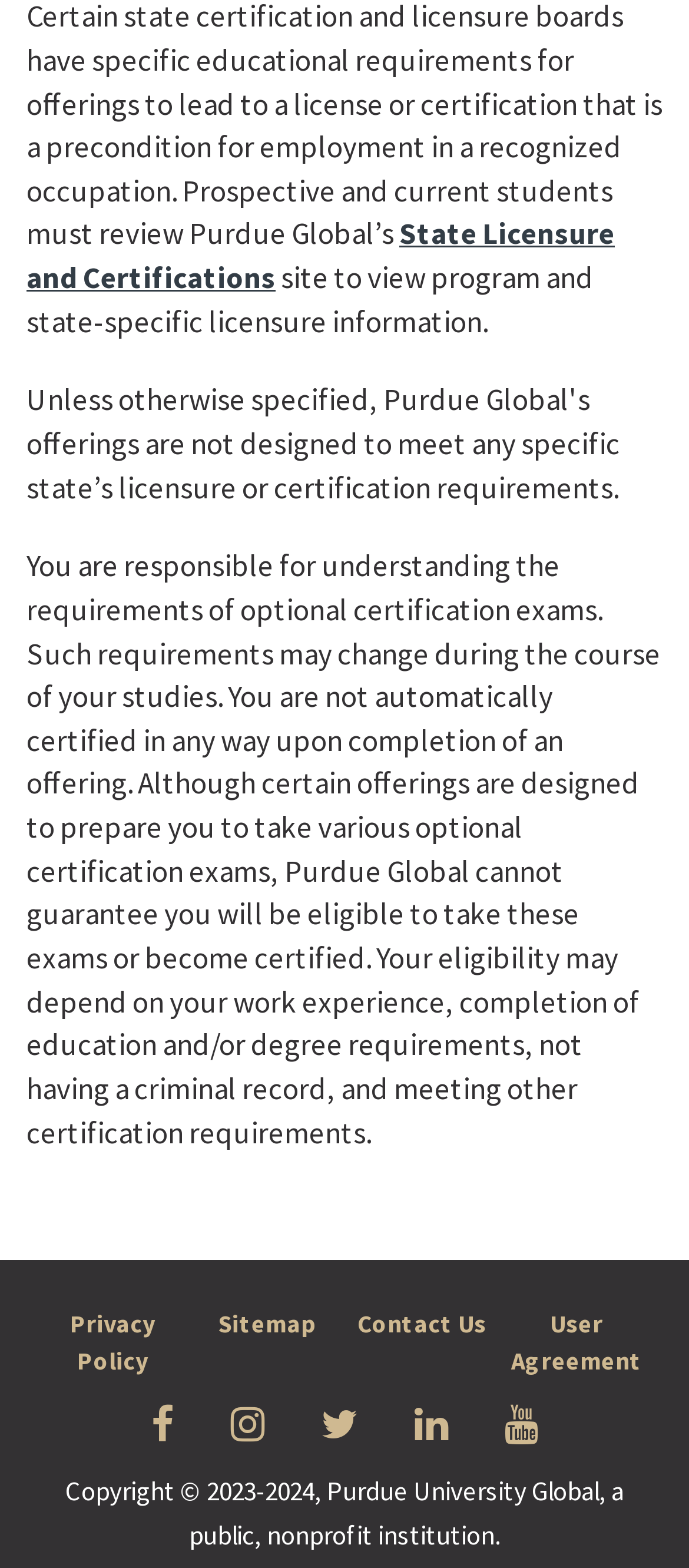Determine the bounding box coordinates for the area that needs to be clicked to fulfill this task: "Visit Facebook". The coordinates must be given as four float numbers between 0 and 1, i.e., [left, top, right, bottom].

[0.219, 0.892, 0.253, 0.924]